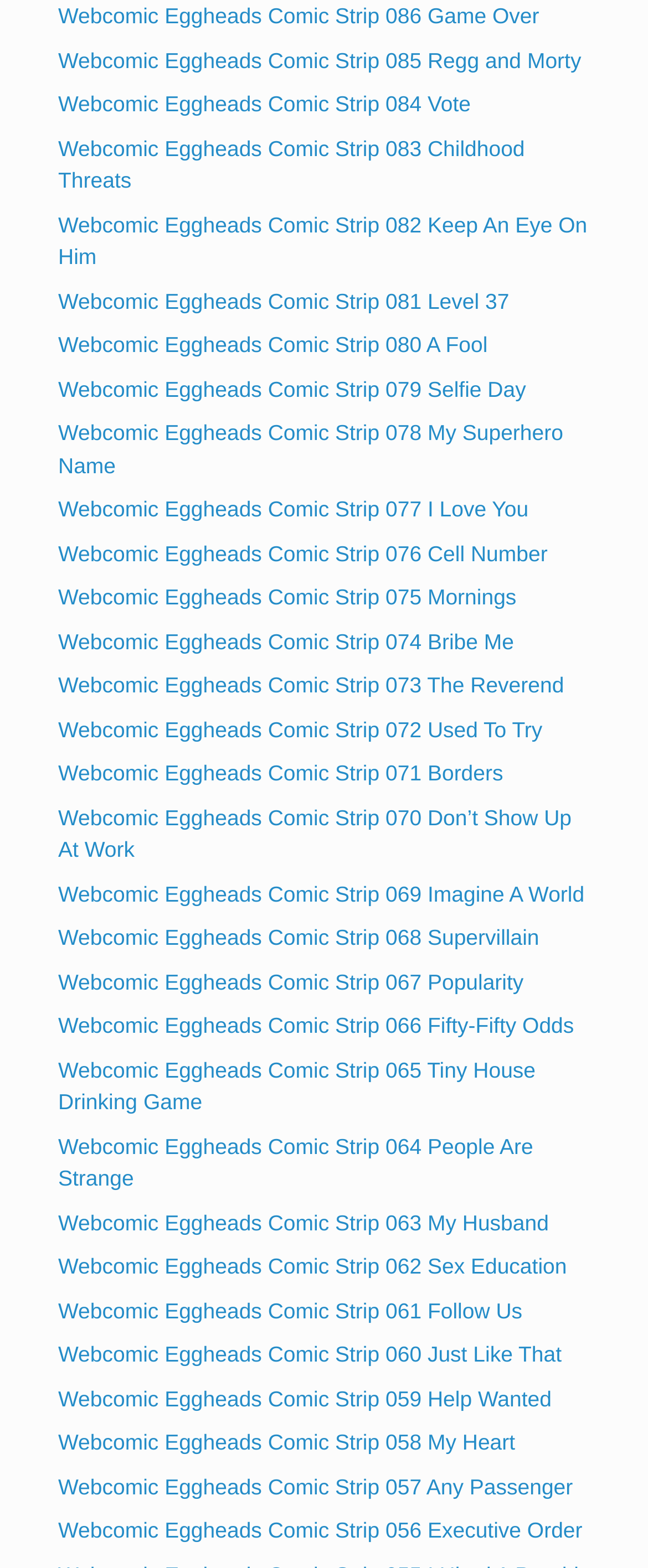Provide a brief response in the form of a single word or phrase:
What is the title of the latest comic strip?

Game Over